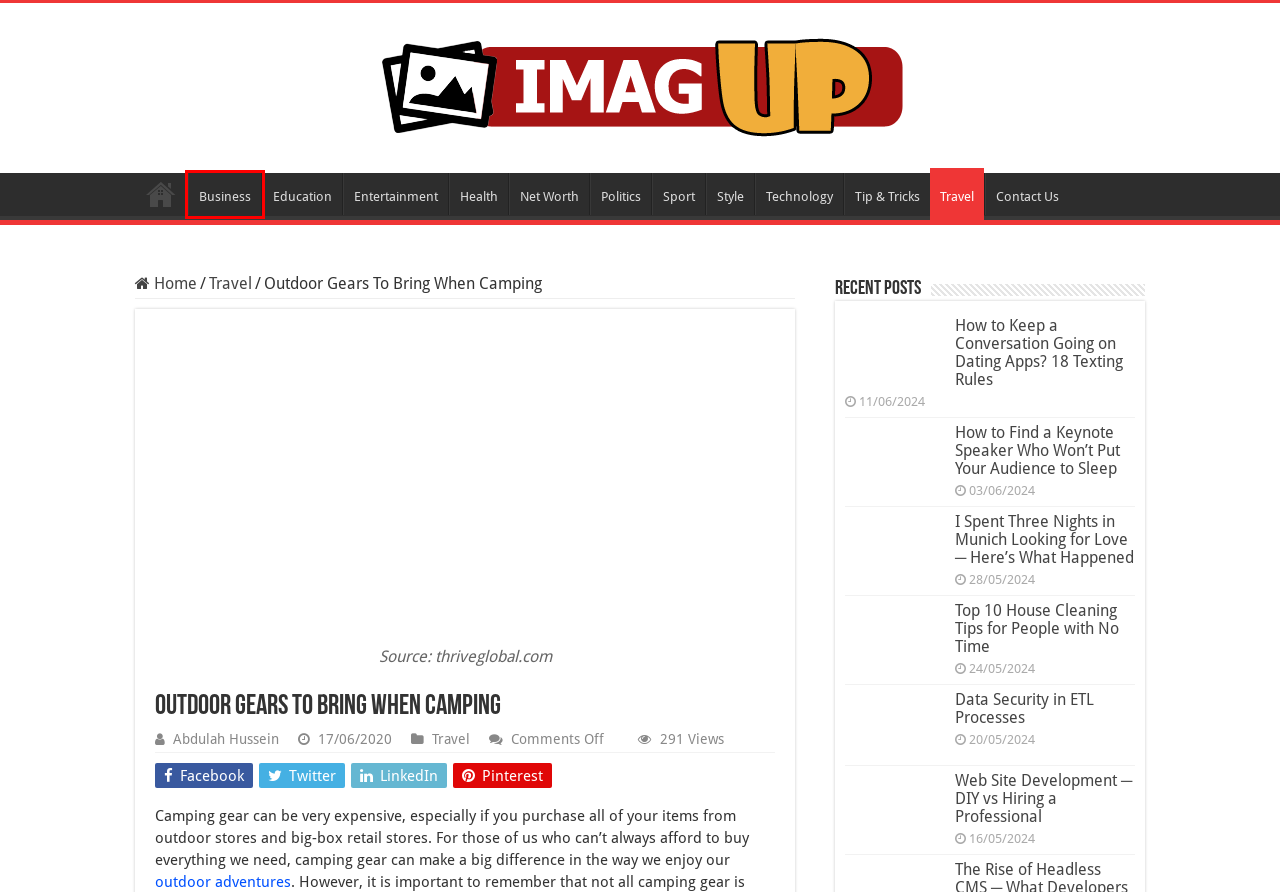You are given a screenshot of a webpage with a red rectangle bounding box around a UI element. Select the webpage description that best matches the new webpage after clicking the element in the bounding box. Here are the candidates:
A. Sport Archives - Imagup
B. Abdulah Hussein, Author at Imagup
C. How to Find a Keynote Speaker Who Won’t Put Your Audience to Sleep - Imagup
D. Imagup - General Magazine 2024
E. Travel Archives - Imagup
F. Business Archives - Imagup
G. Contact Us - Imagup
H. Politics Archives - Imagup

F